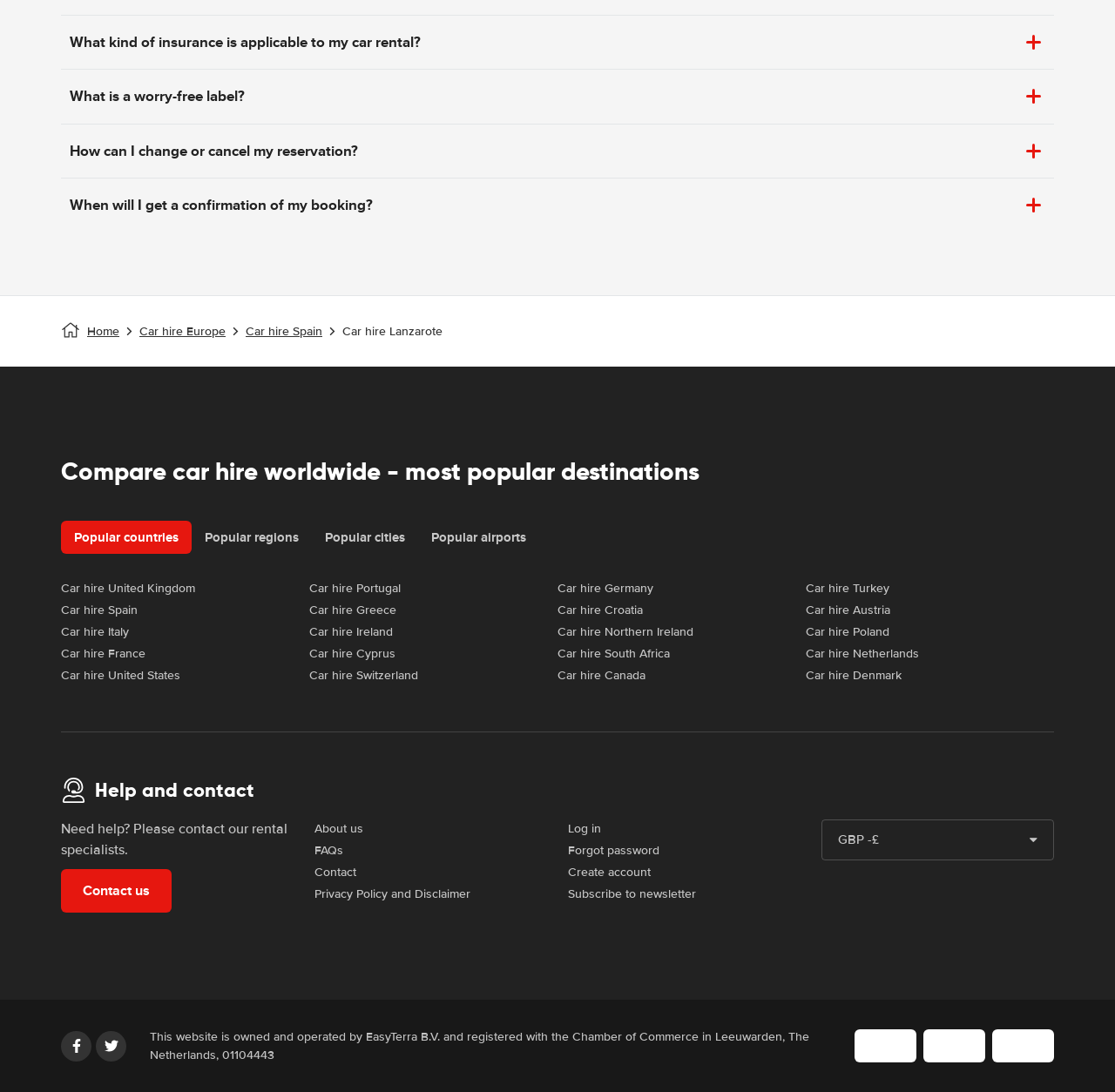Return the bounding box coordinates of the UI element that corresponds to this description: "Car hire United States". The coordinates must be given as four float numbers in the range of 0 and 1, [left, top, right, bottom].

[0.055, 0.612, 0.162, 0.625]